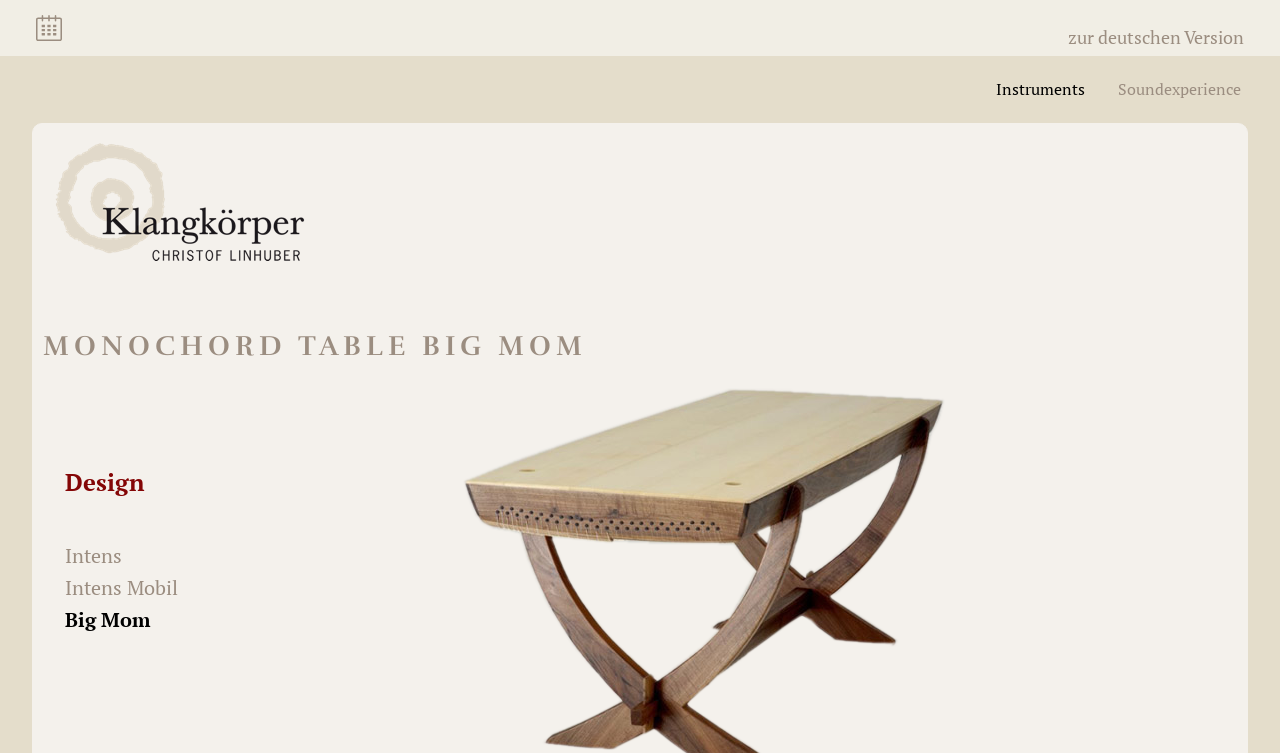Explain the features and main sections of the webpage comprehensively.

The webpage is about Big Mom, a sound instrument company. At the top left, there is a link to "Dates". On the top right, there is a link to switch the language to German, accompanied by a static text "zur deutschen Version". Next to it, there is a "Skip navigation" link. 

Below these links, there are three main navigation links: "Instruments", "Soundexperience", and "Klangkörper - Startseite", which is accompanied by an image. 

The main content of the webpage is divided into two sections. The first section has a heading "MONOCHORD TABLE BIG MOM" that spans almost the entire width of the page. 

The second section is further divided into two parts. The first part has a heading "Design" and the second part has three links: "Skip navigation", "Intens", and "Intens Mobil". Below these links, there is a static text "Big Mom".